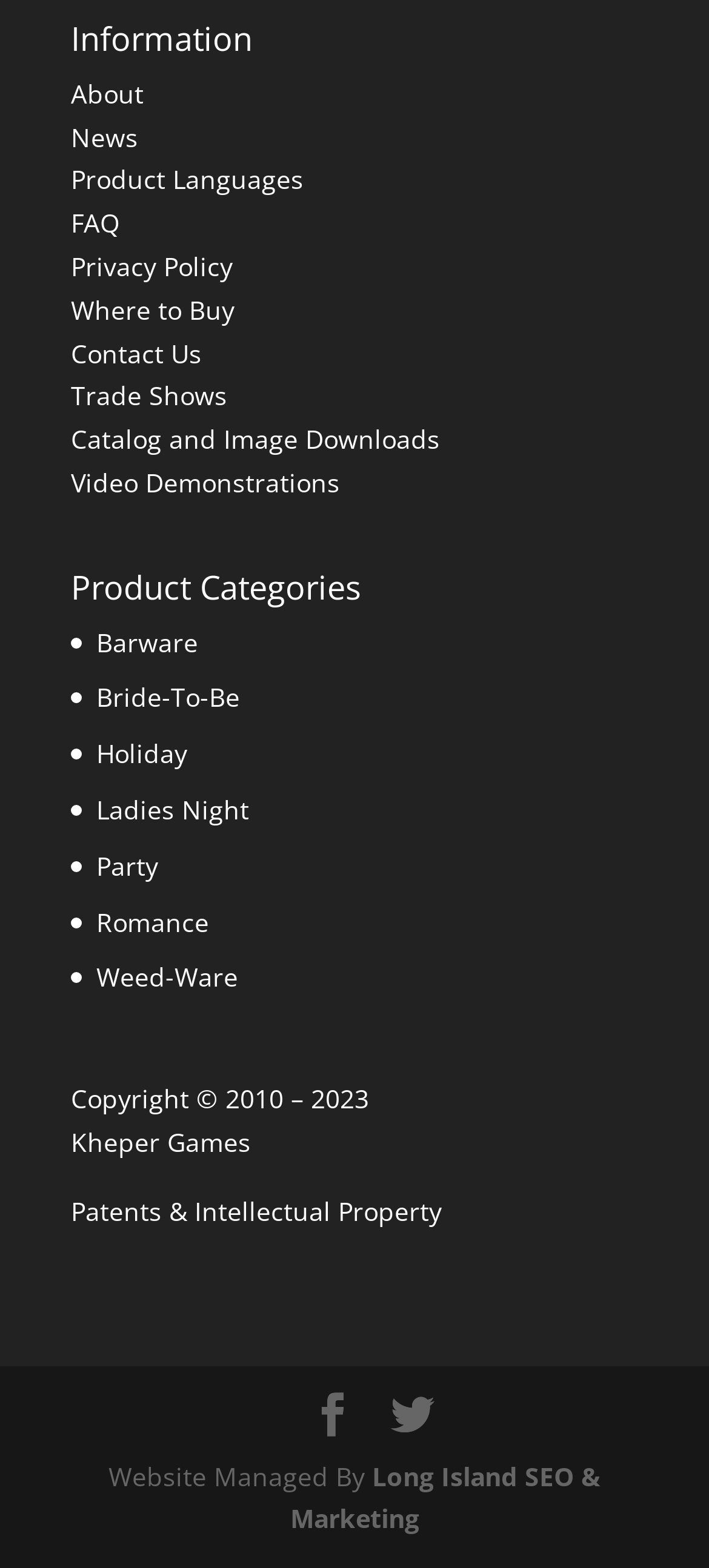Please find the bounding box coordinates of the section that needs to be clicked to achieve this instruction: "Contact Us".

[0.1, 0.214, 0.285, 0.236]